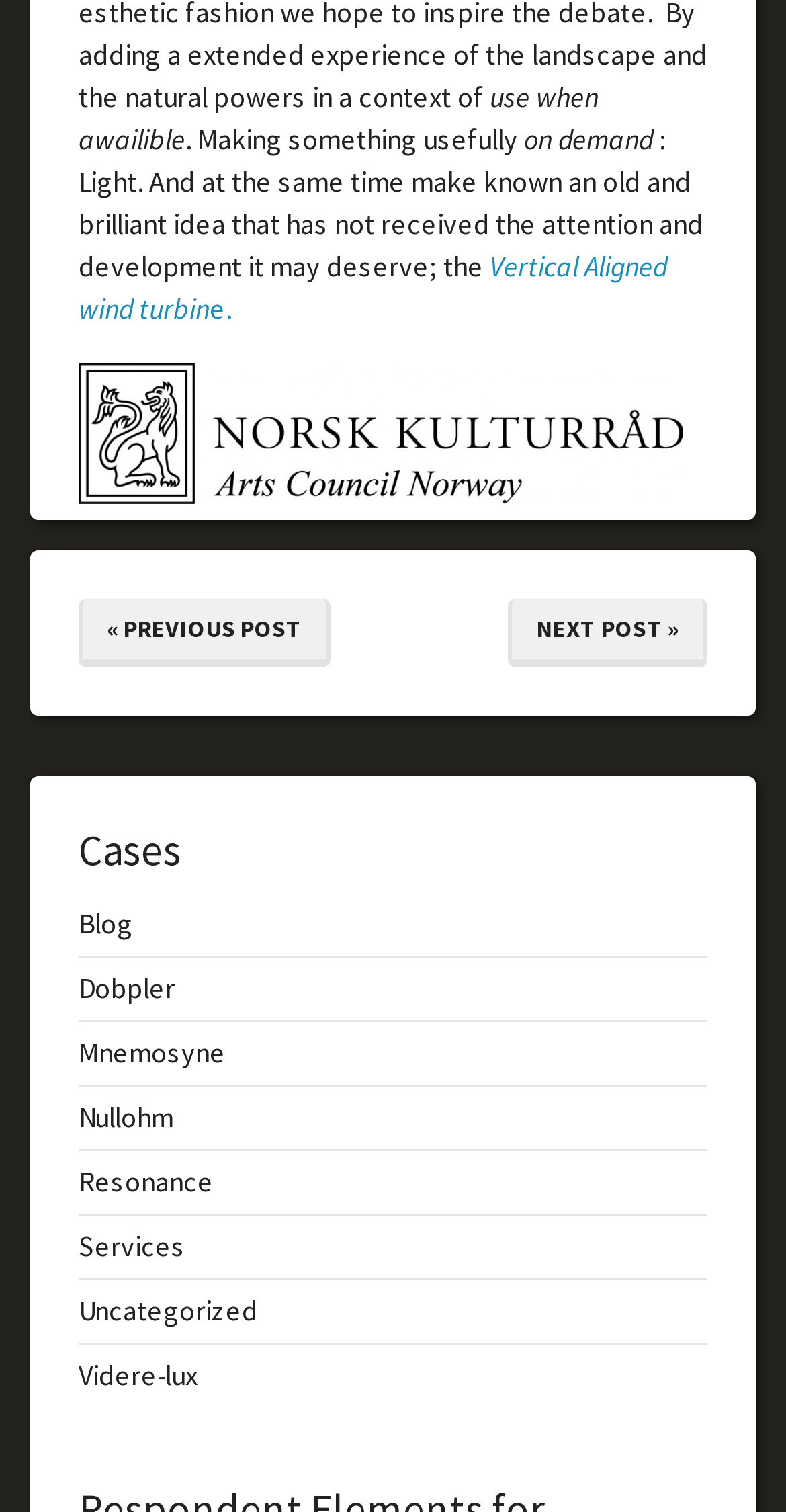What is the topic of the current post?
Identify the answer in the screenshot and reply with a single word or phrase.

Vertical Aligned wind turbine